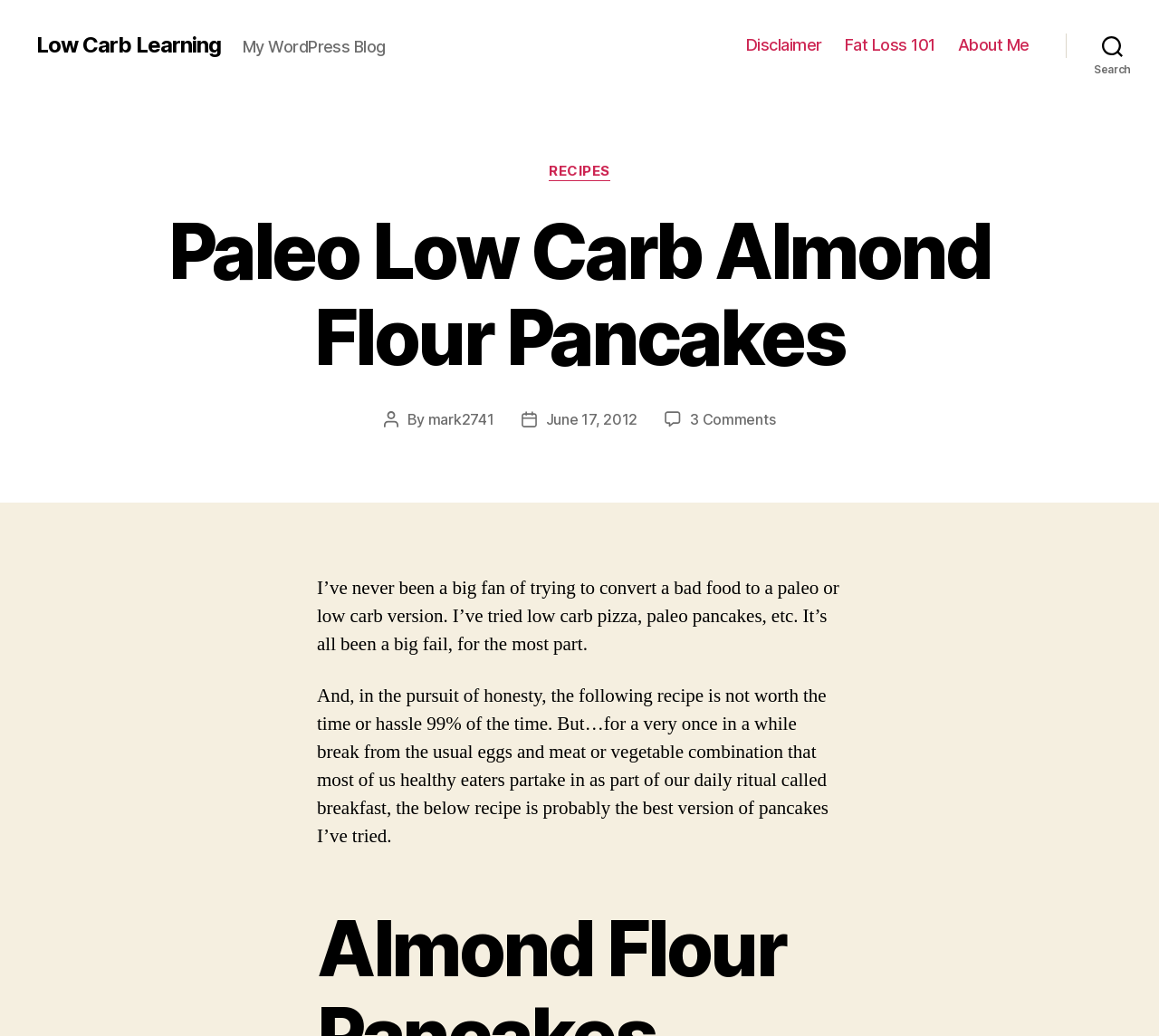Specify the bounding box coordinates of the region I need to click to perform the following instruction: "Search for something". The coordinates must be four float numbers in the range of 0 to 1, i.e., [left, top, right, bottom].

[0.92, 0.024, 1.0, 0.063]